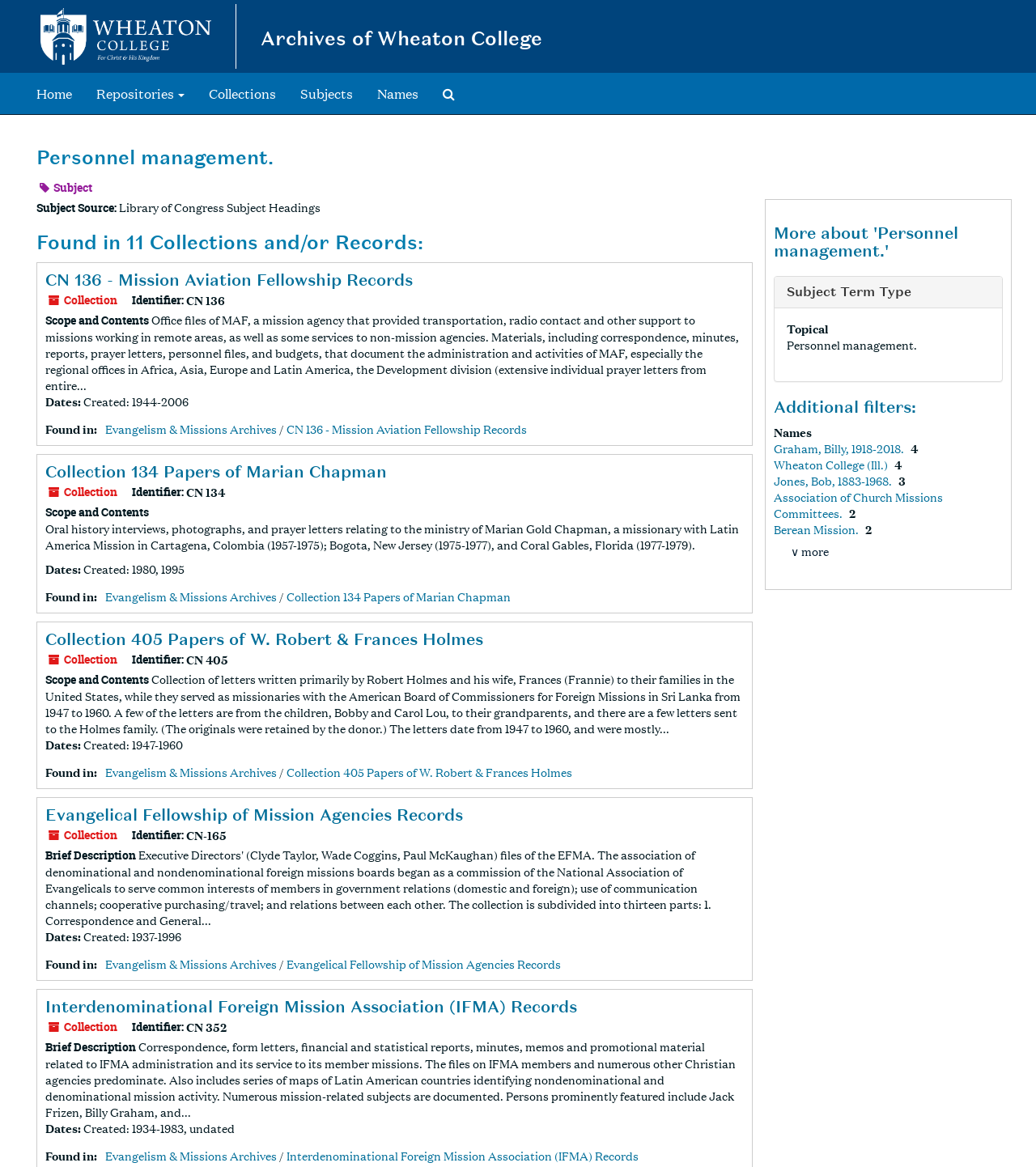Please provide the bounding box coordinates for the element that needs to be clicked to perform the instruction: "Search The Archives". The coordinates must consist of four float numbers between 0 and 1, formatted as [left, top, right, bottom].

[0.416, 0.063, 0.451, 0.098]